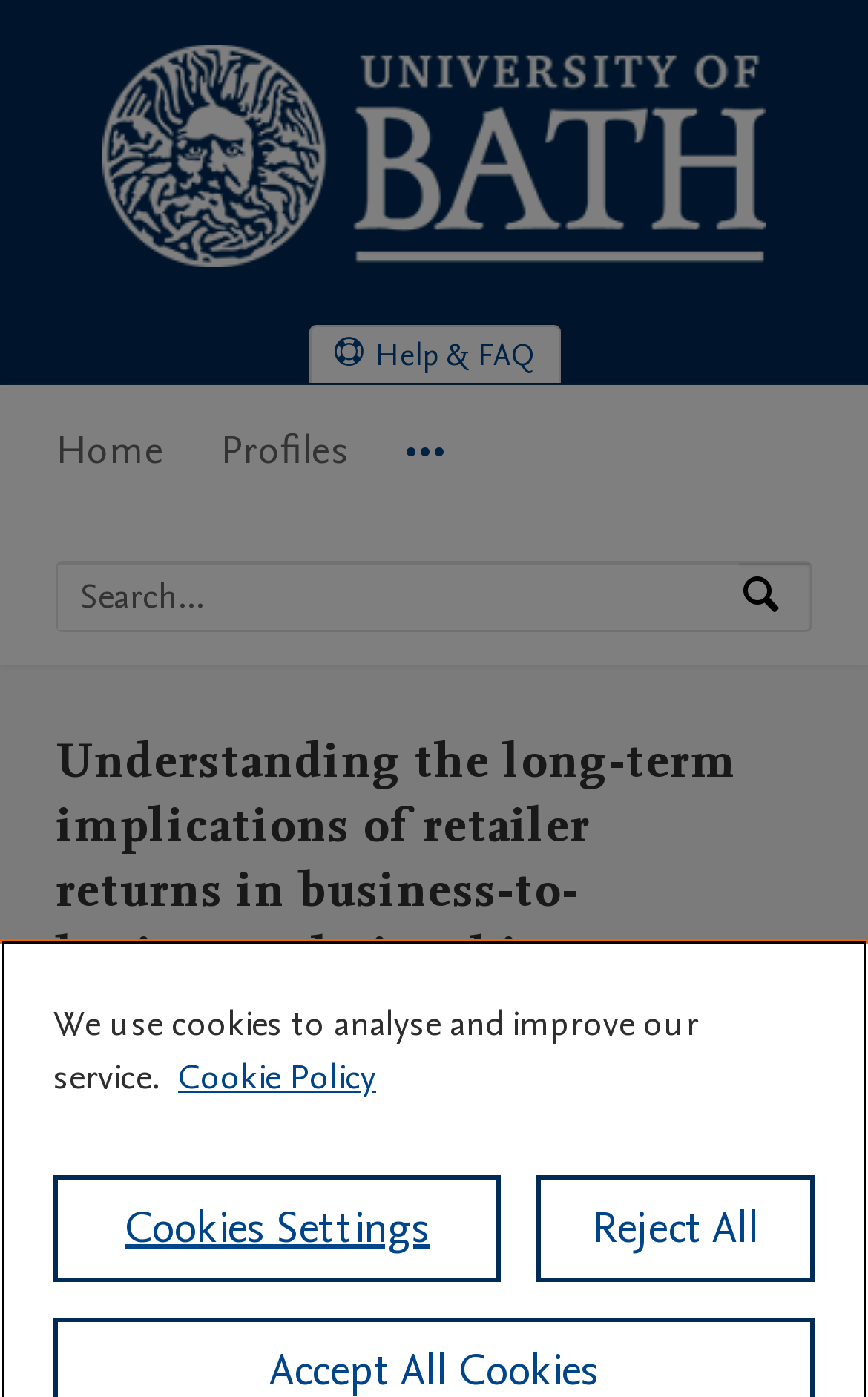Can you extract the primary headline text from the webpage?

Understanding the long-term implications of retailer returns in business-to-business relationships